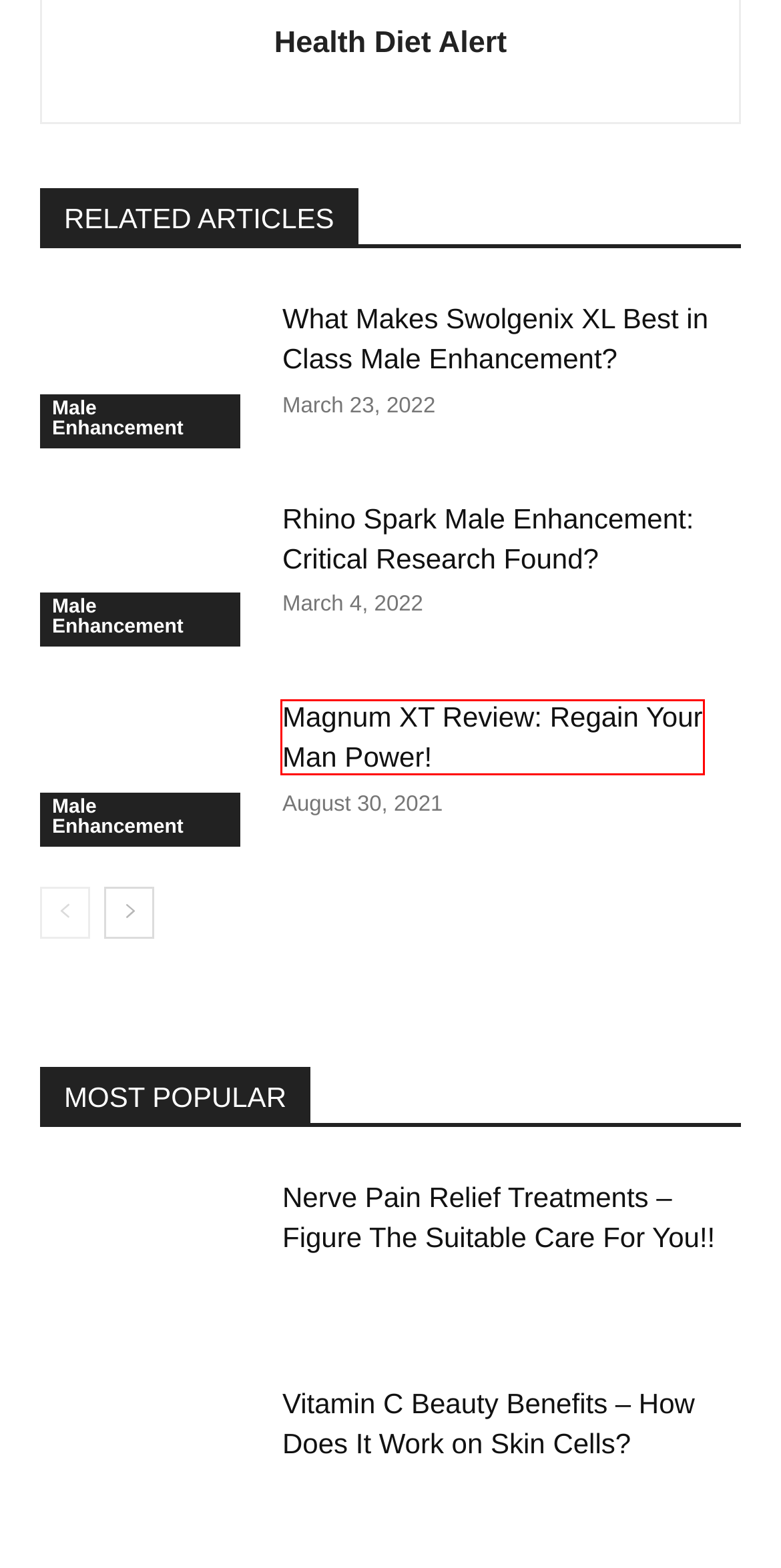You are provided with a screenshot of a webpage where a red rectangle bounding box surrounds an element. Choose the description that best matches the new webpage after clicking the element in the red bounding box. Here are the choices:
A. Sitemap | HealthDietAlert.com
B. Magnum XT Review: Regain Your Man Power! – HealthDietAlert
C. Health Diet Alert, Author at Health Diet Alert
D. Vitamin C Beauty Benefits - How Does It Work on Skin Cells?
E. Product Reviews | HealthDietAlert.com
F. What Makes Swolgenix XL Best in Class Male Enhancement?
G. Ginkgo Biloba: Uses, Health Benefits and Side-Effects - HealthyCLIQ
H. Nerve Pain Relief Treatments - Figure The Suitable Care For You!!

B